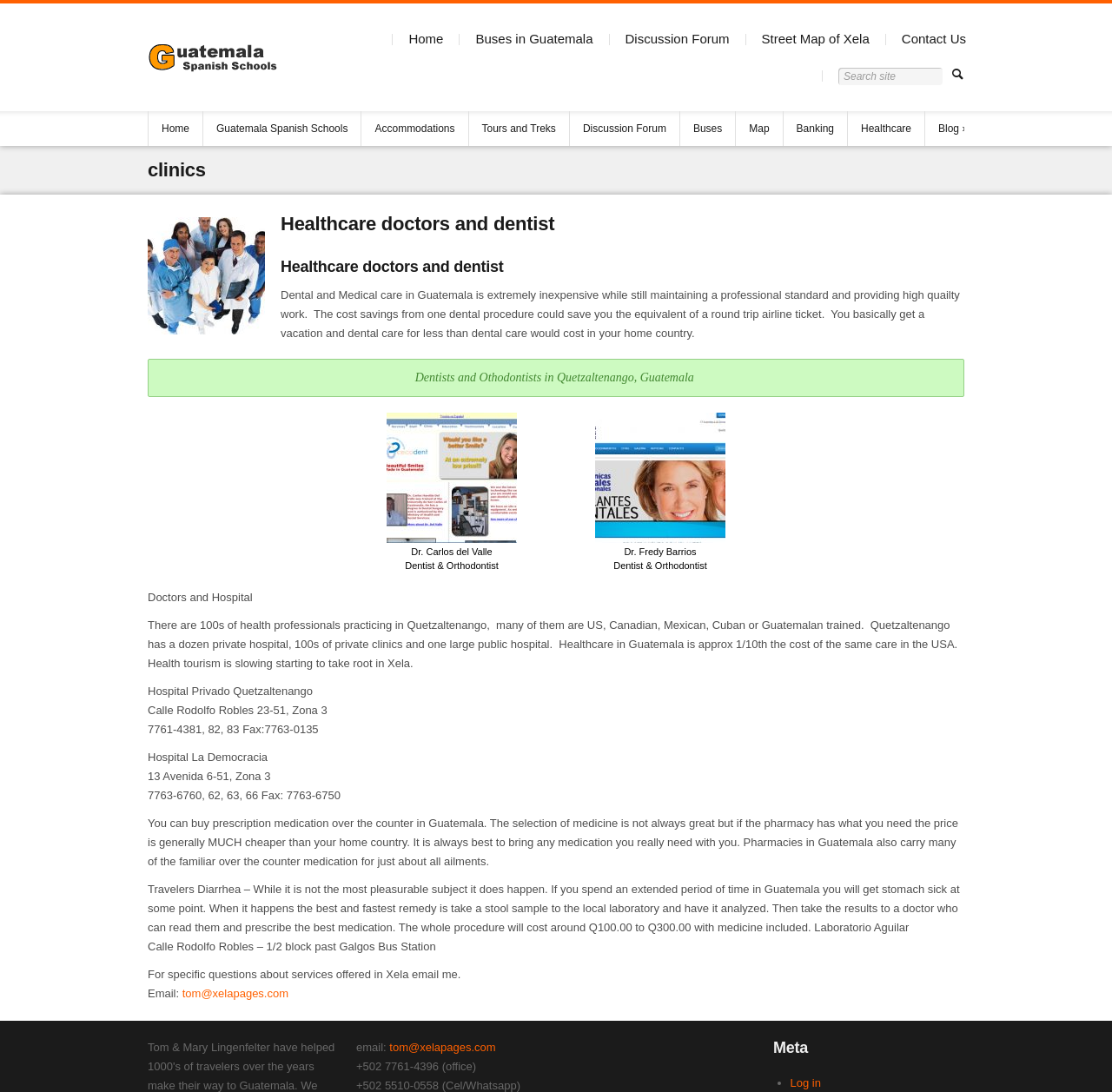Determine the bounding box coordinates of the element that should be clicked to execute the following command: "Go to Home page".

[0.368, 0.027, 0.399, 0.045]